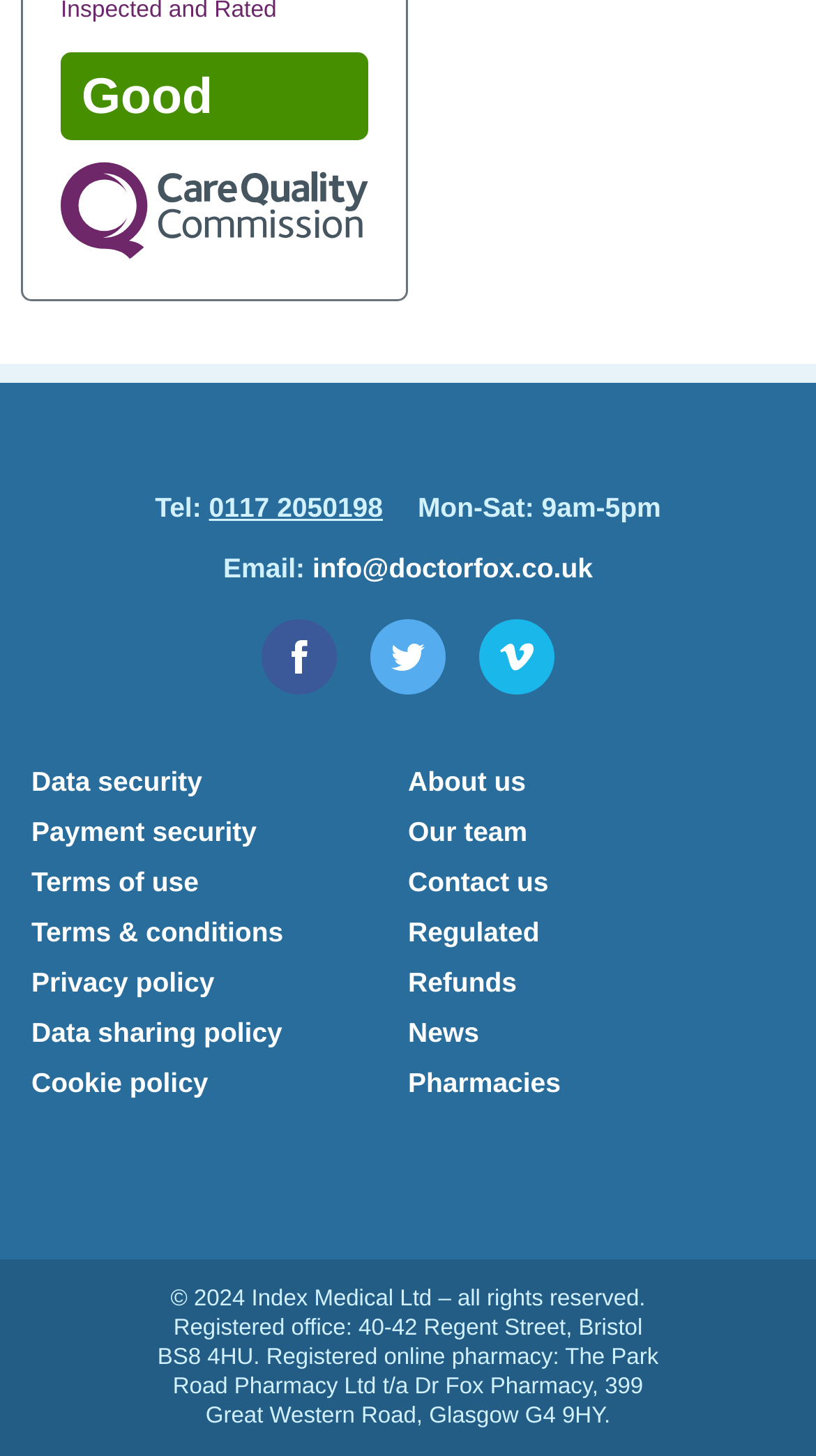Determine the bounding box coordinates for the region that must be clicked to execute the following instruction: "read the article 'Incredible Weight Loss Transformations: These People Prove That Losing Weight Can Change Your Life'".

None